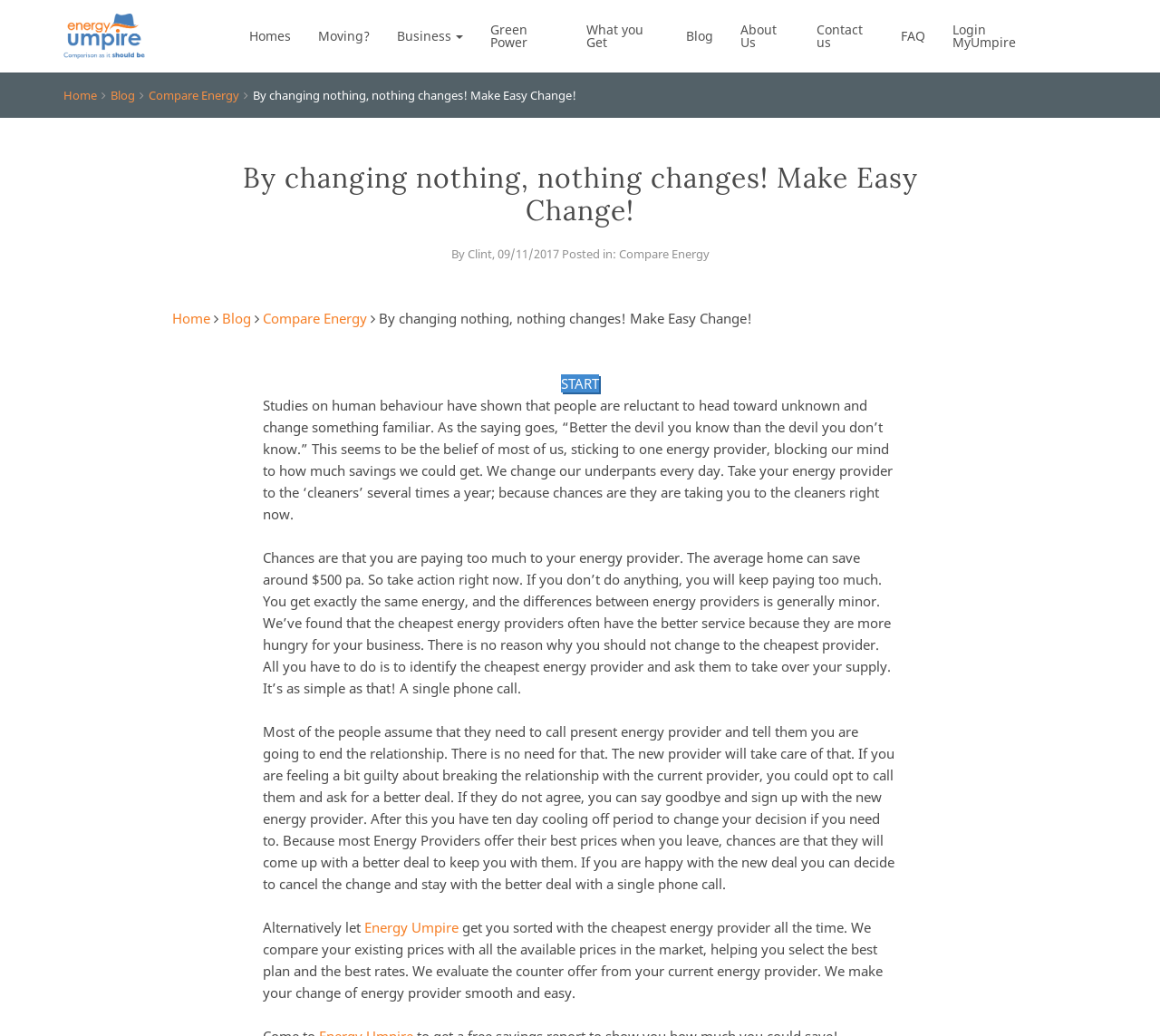Identify and provide the bounding box for the element described by: "Blog".

[0.095, 0.083, 0.116, 0.101]